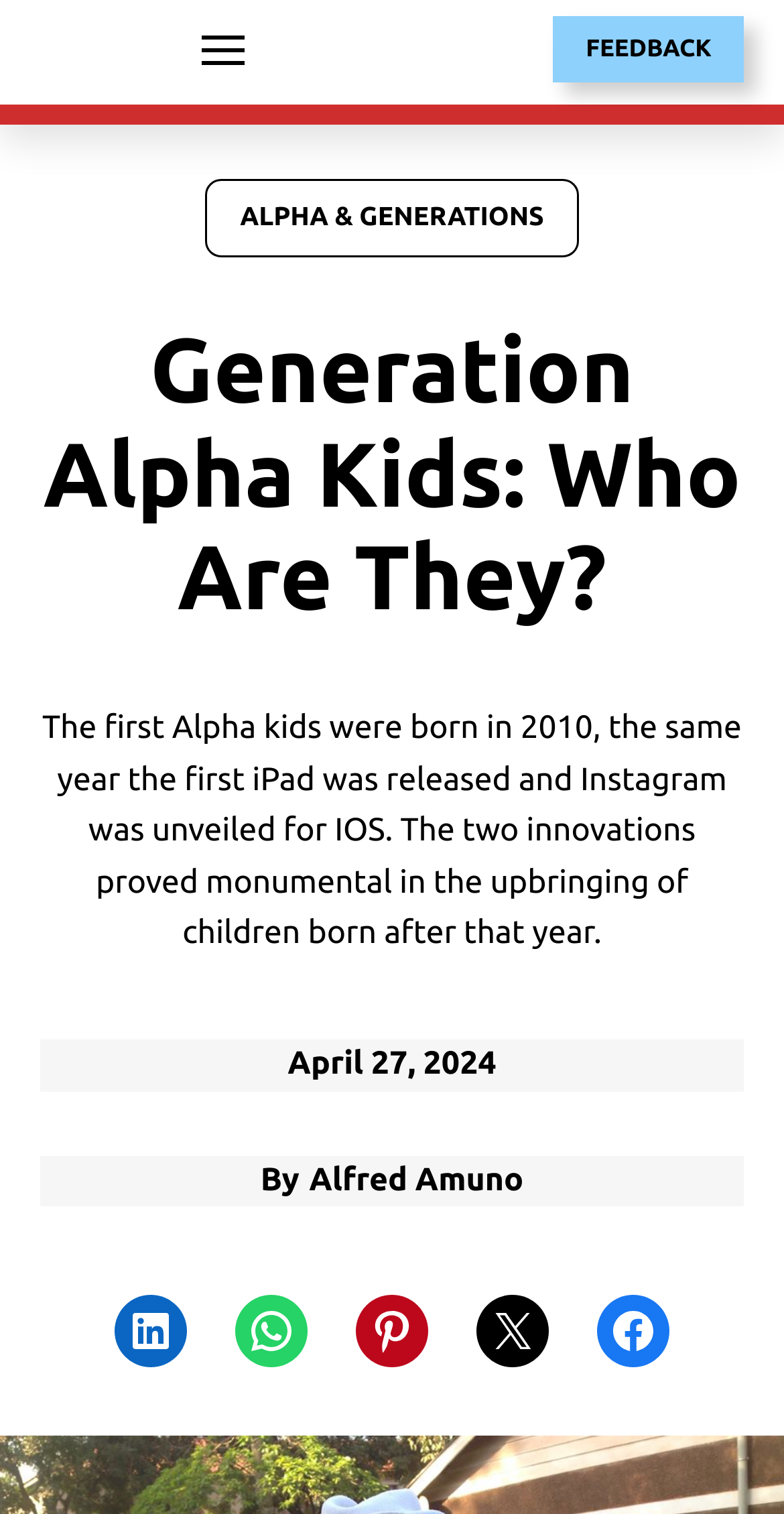Determine the bounding box coordinates (top-left x, top-left y, bottom-right x, bottom-right y) of the UI element described in the following text: FEEDBACK

[0.706, 0.01, 0.949, 0.055]